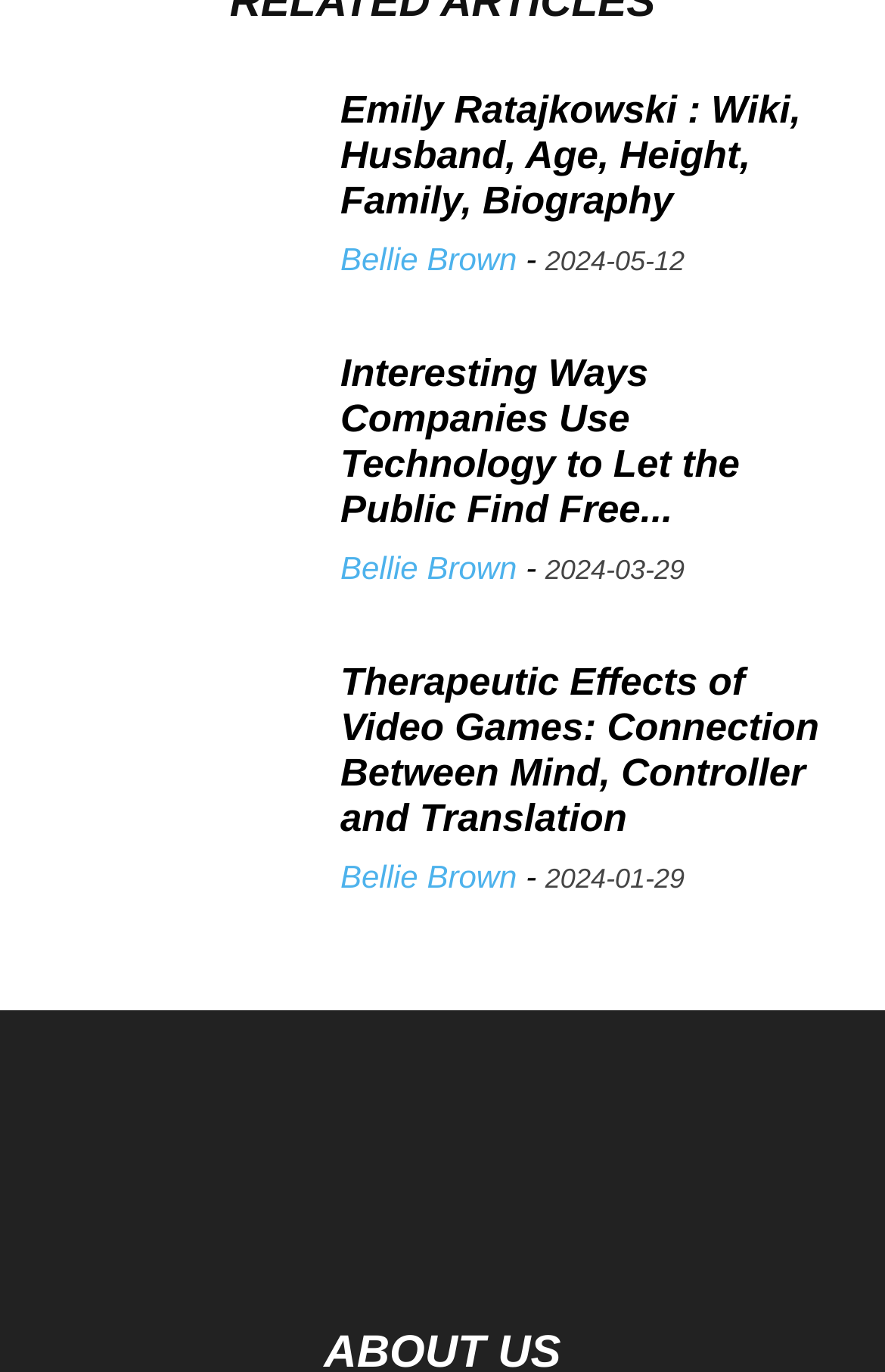Please determine the bounding box coordinates for the element with the description: "Bellie Brown".

[0.385, 0.176, 0.584, 0.202]